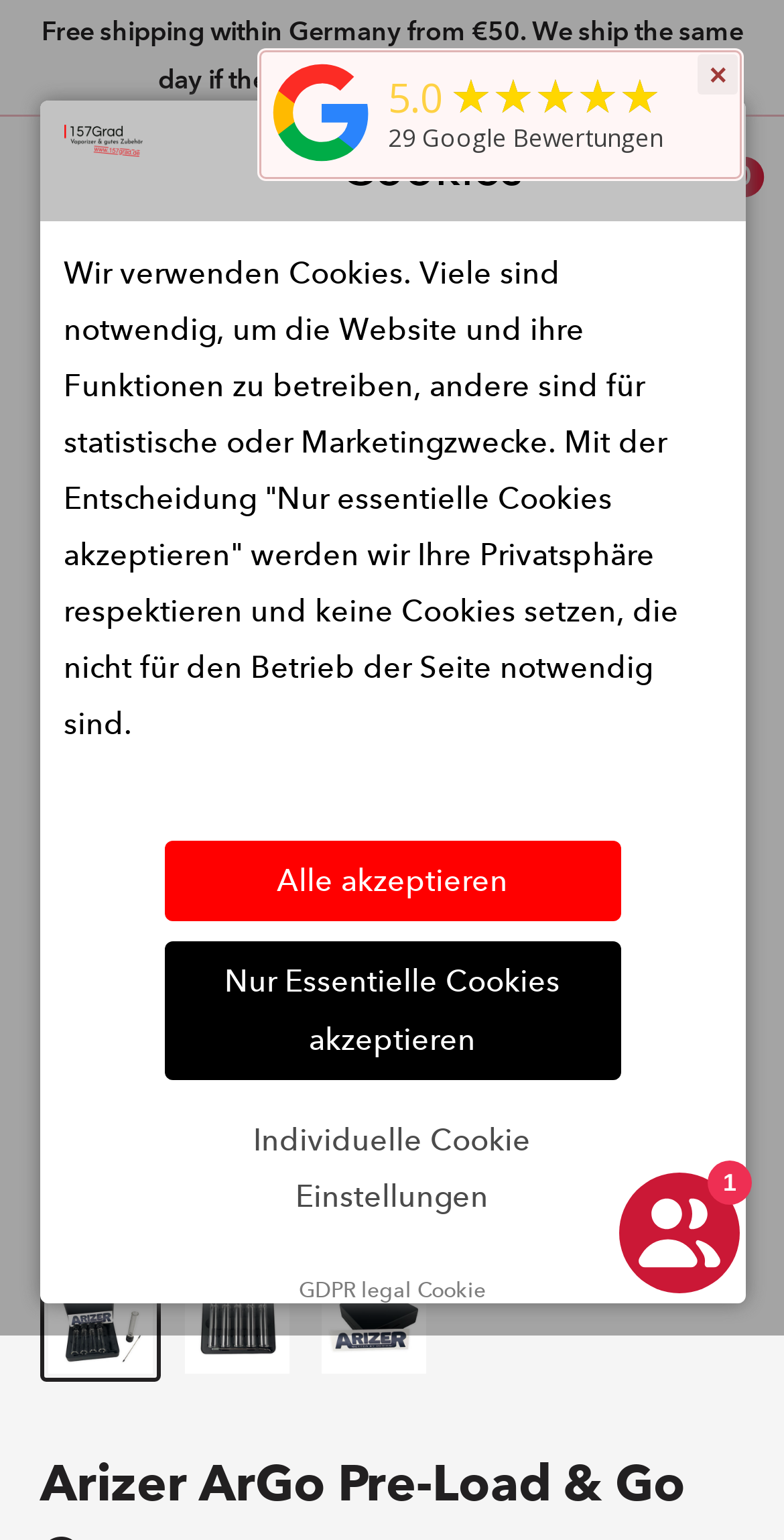Can I chat with a customer support agent on this webpage?
Offer a detailed and exhaustive answer to the question.

I noticed a chat window button on the webpage, which indicates that I can initiate a chat with a customer support agent.